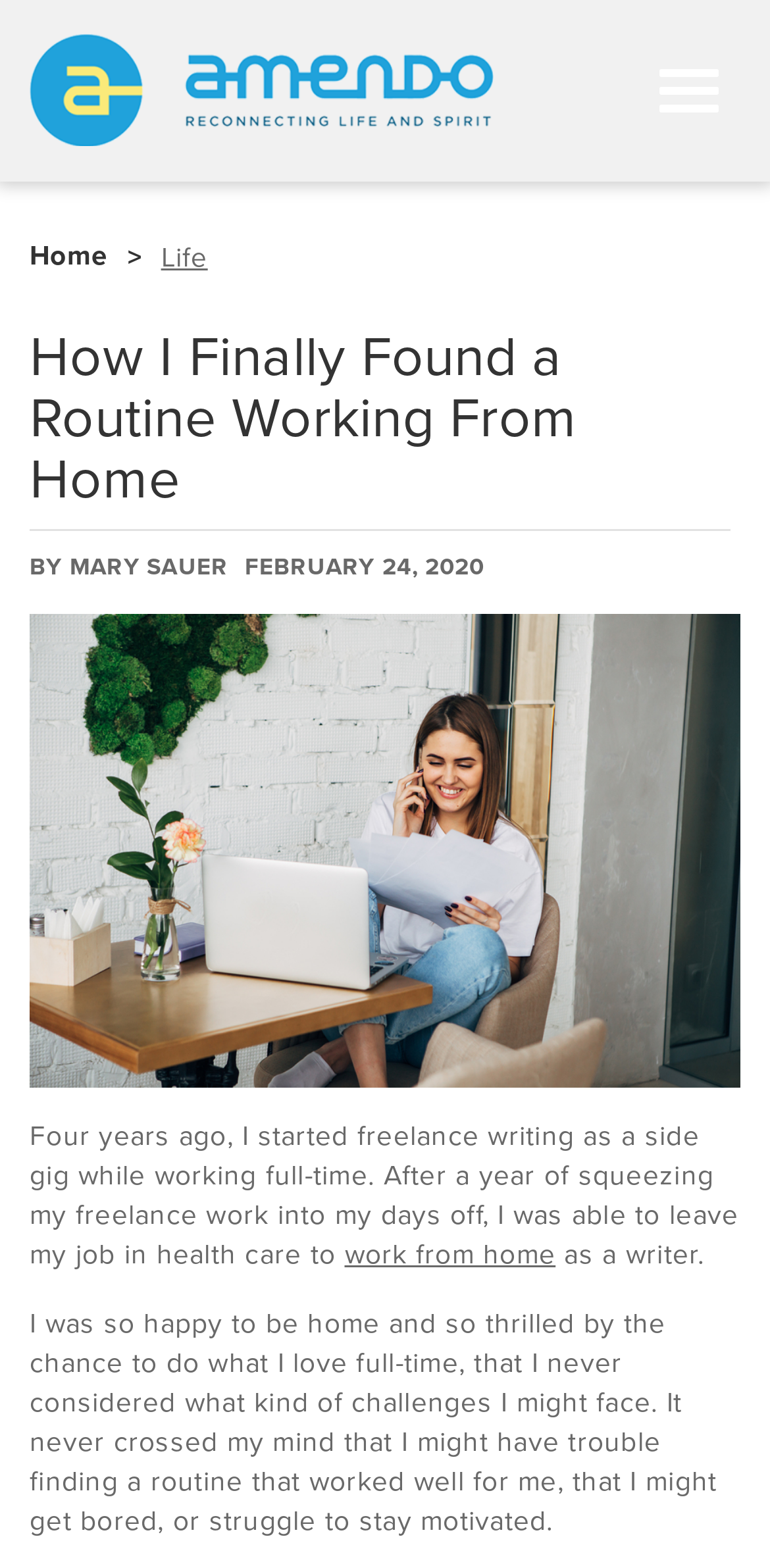Determine the bounding box coordinates (top-left x, top-left y, bottom-right x, bottom-right y) of the UI element described in the following text: Life

[0.209, 0.153, 0.27, 0.175]